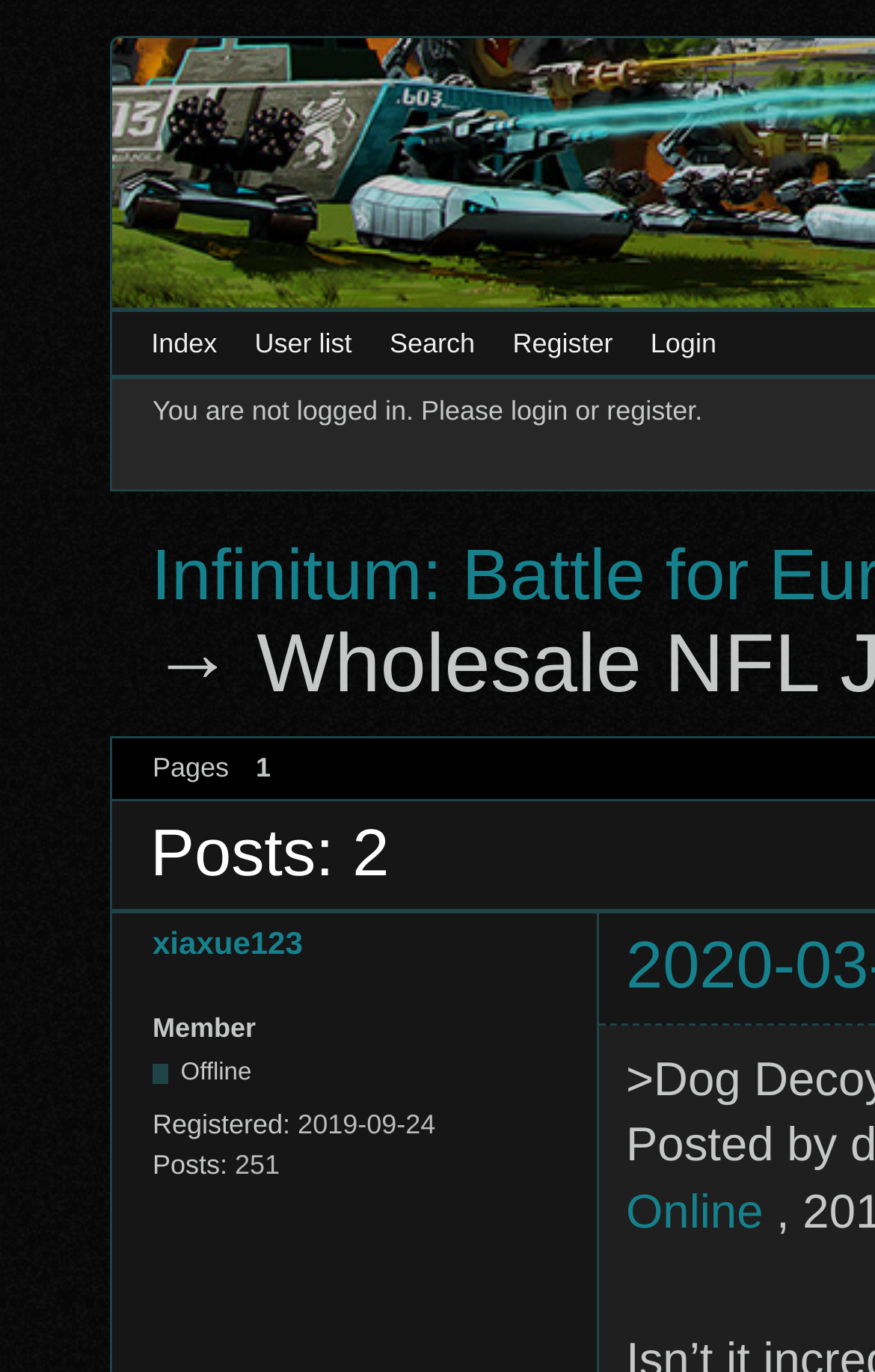Produce a meticulous description of the webpage.

The webpage appears to be a forum or discussion board, specifically the first page of a thread titled "Wholesale NFL Jerseys Cheap". At the top, there are five links aligned horizontally, including "Index", "User list", "Search", "Register", and "Login", which are likely navigation links for the forum.

Below these links, there is a notification area that indicates the user is not logged in, with a message "You are not logged in." and a prompt to "Please login or register.".

On the left side of the page, there is a section labeled "Pages" with a link to a user profile, "xiaxue123". Below this section, there is a member information area that displays the user's title, "Member", and their online status, "Offline". The user's registration date, "2019-09-24", and post count, "251", are also displayed in this area.

Overall, the webpage seems to be a discussion forum focused on NFL jerseys, with user profiles and posting functionality.